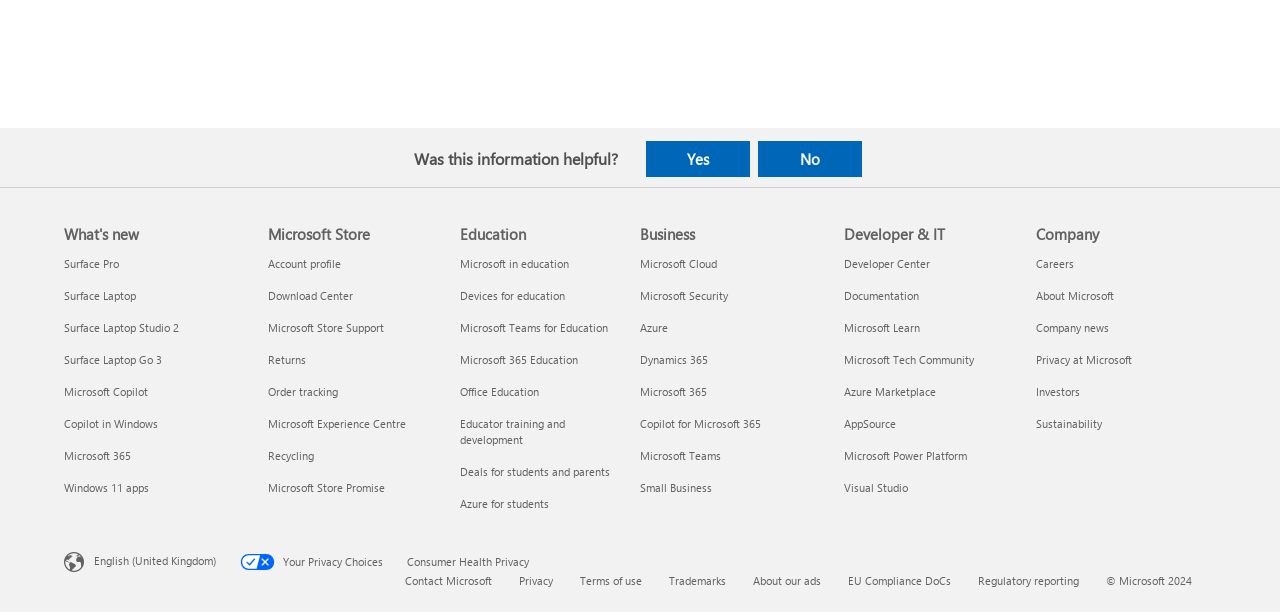Specify the bounding box coordinates of the area to click in order to follow the given instruction: "Provide feedback about this article."

[0.246, 0.226, 0.754, 0.289]